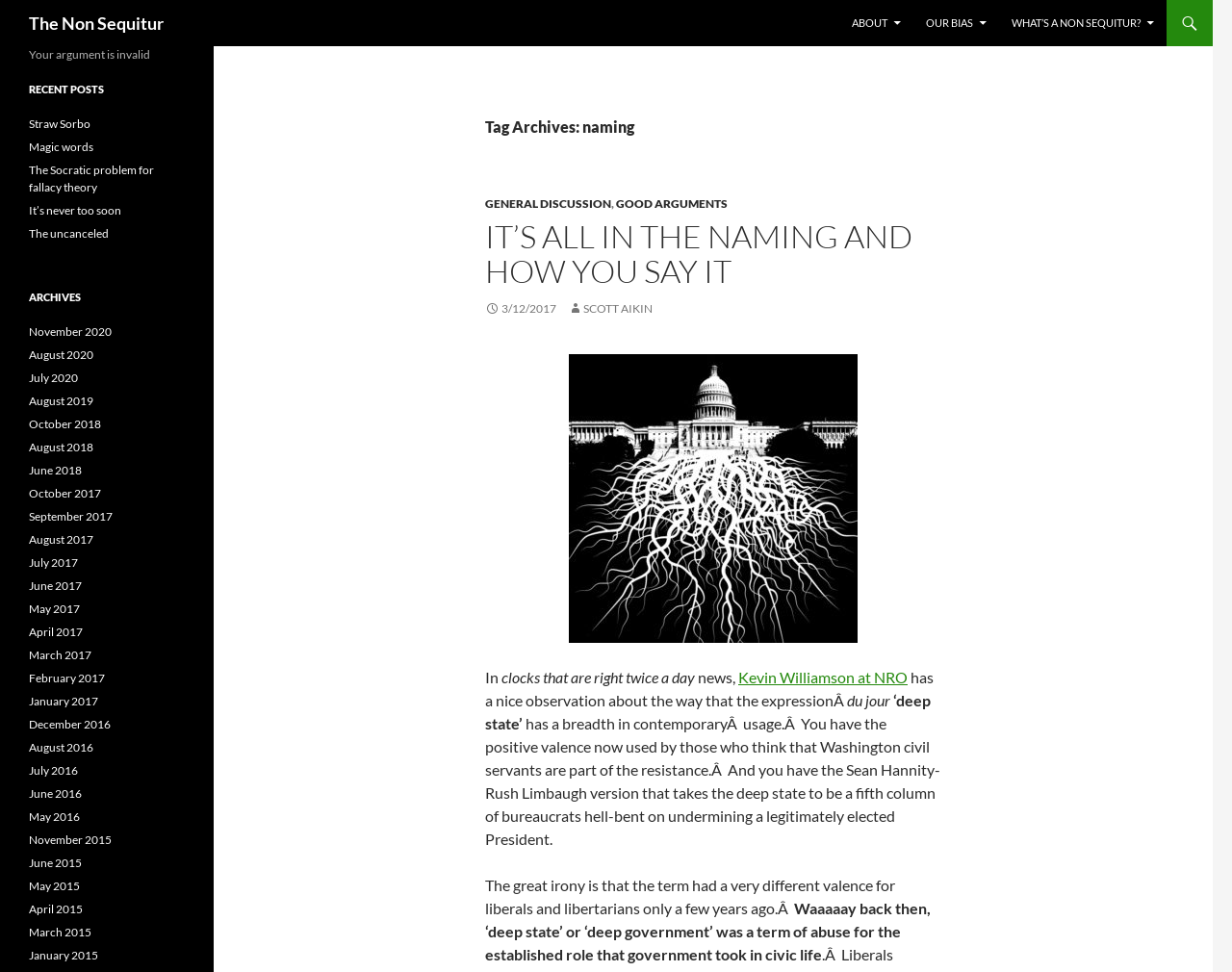Pinpoint the bounding box coordinates of the area that must be clicked to complete this instruction: "Check the recent post Straw Sorbo".

[0.023, 0.12, 0.073, 0.135]